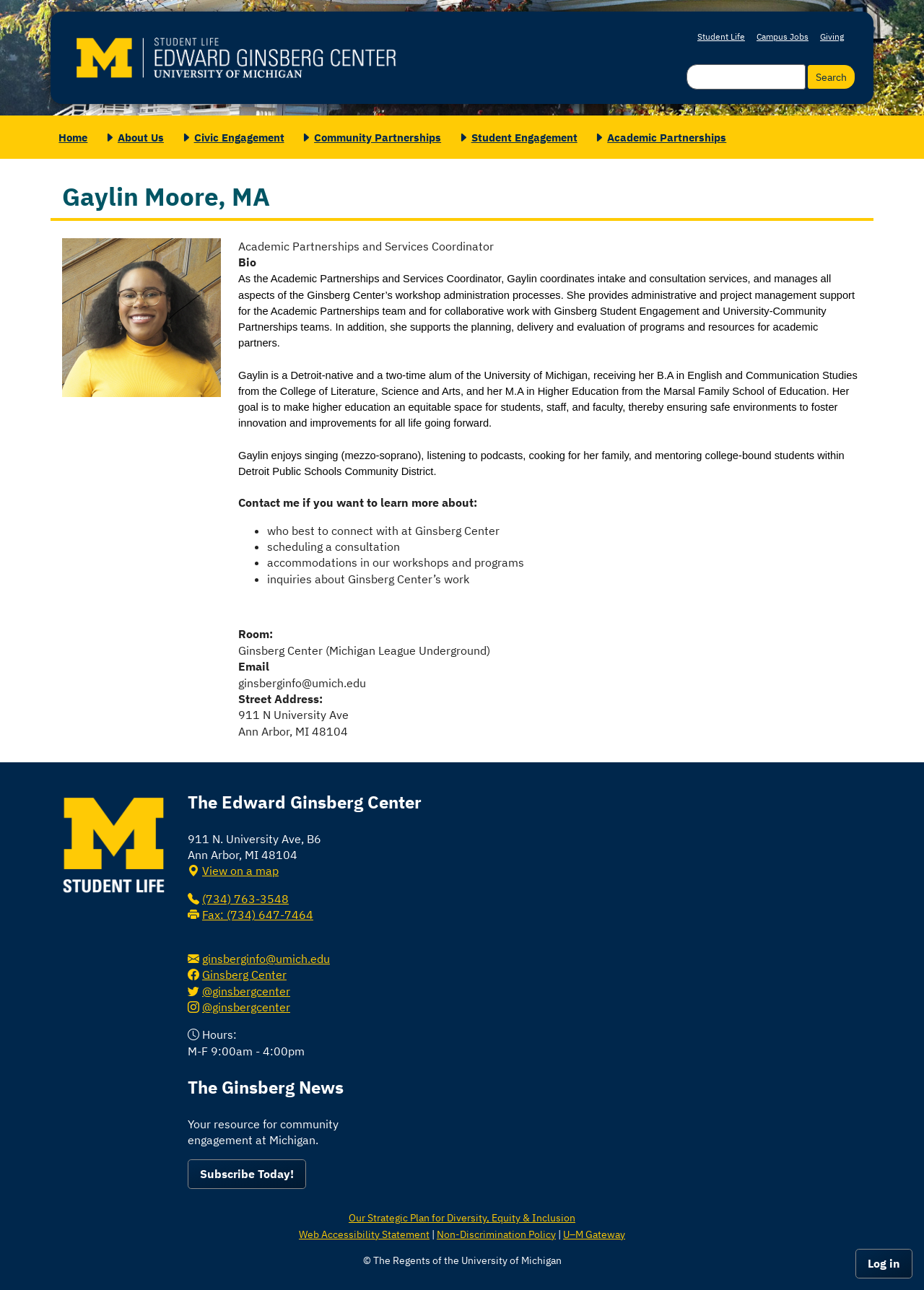Answer this question using a single word or a brief phrase:
What is the phone number of the Ginsberg Center?

(734) 763-3548